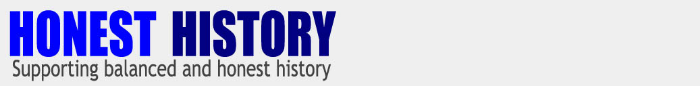Provide a thorough description of the image, including all visible elements.

The image prominently features the title "HONEST HISTORY" in bold blue letters, emphasizing its commitment to supporting balanced and truthful narratives about historical events. Beneath the title, the tagline "Supporting balanced and honest history" further reinforces the organization’s mission to provide educational resources that foster critical understanding of history. This visual representation aims to attract those interested in exploring historical perspectives that prioritize integrity and comprehensive storytelling.